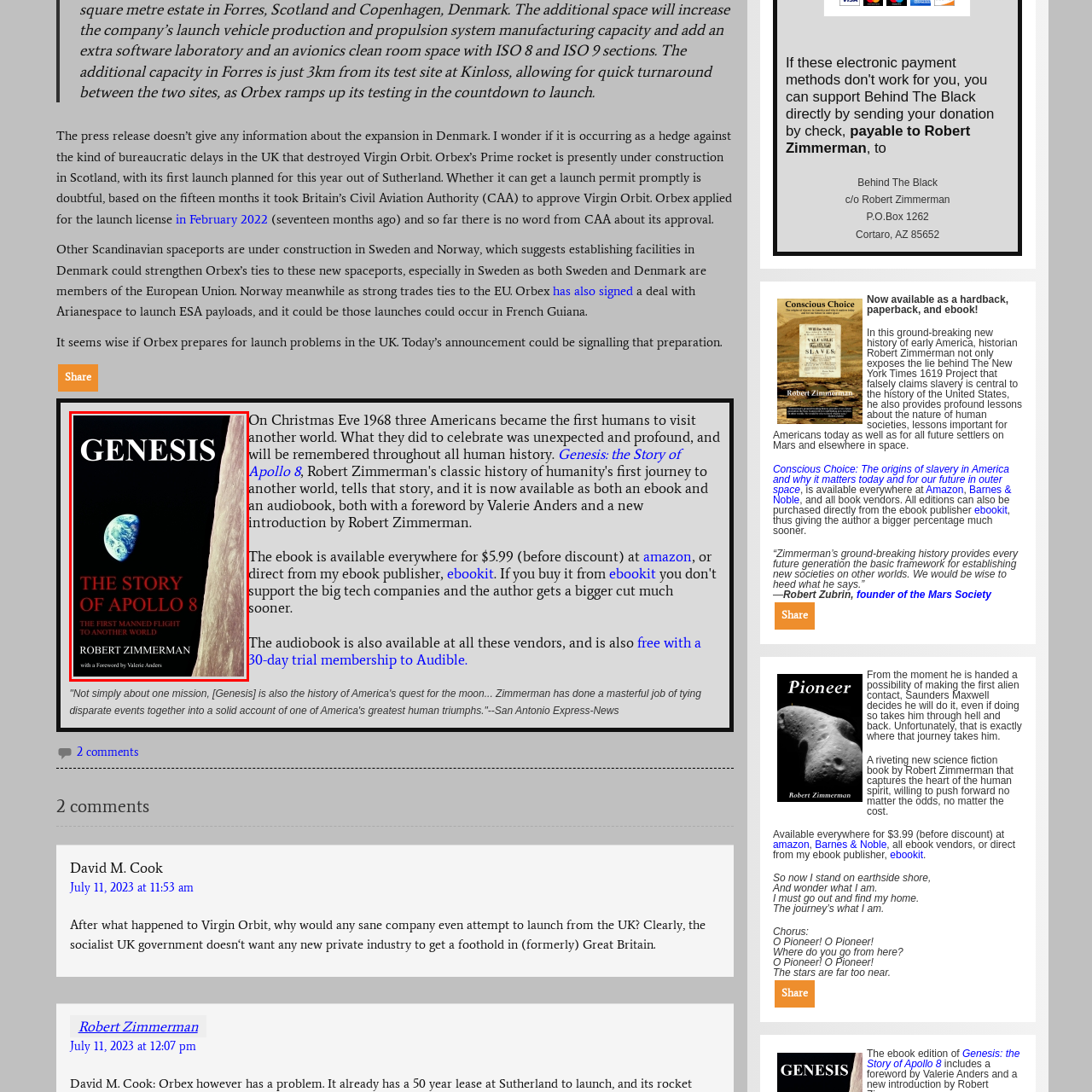Refer to the image within the red outline and provide a one-word or phrase answer to the question:
What is the significance of the Apollo 8 mission?

First manned flight to another world